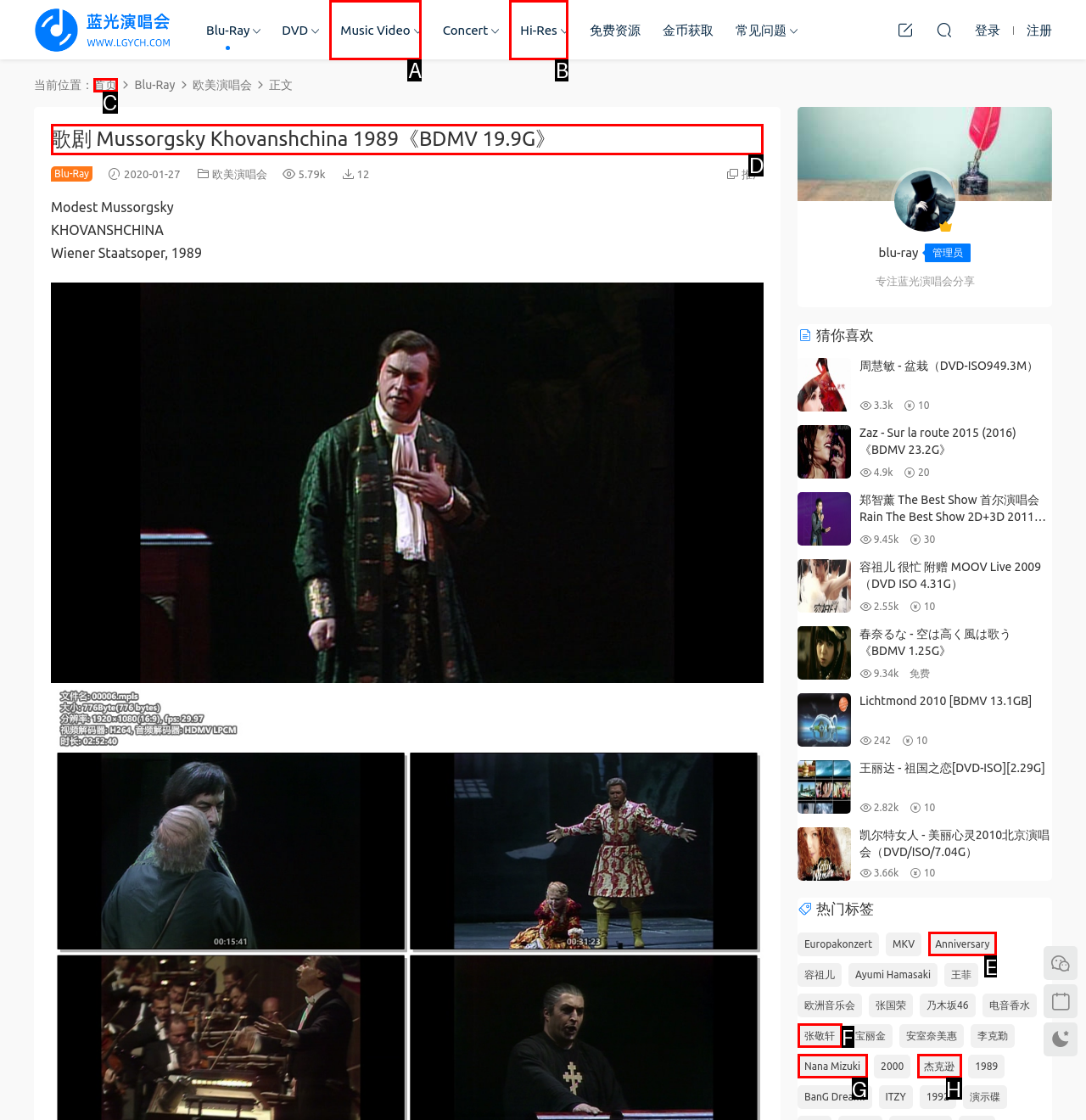Determine which UI element I need to click to achieve the following task: View Khovanshchina 1989 Blu-ray details Provide your answer as the letter of the selected option.

D